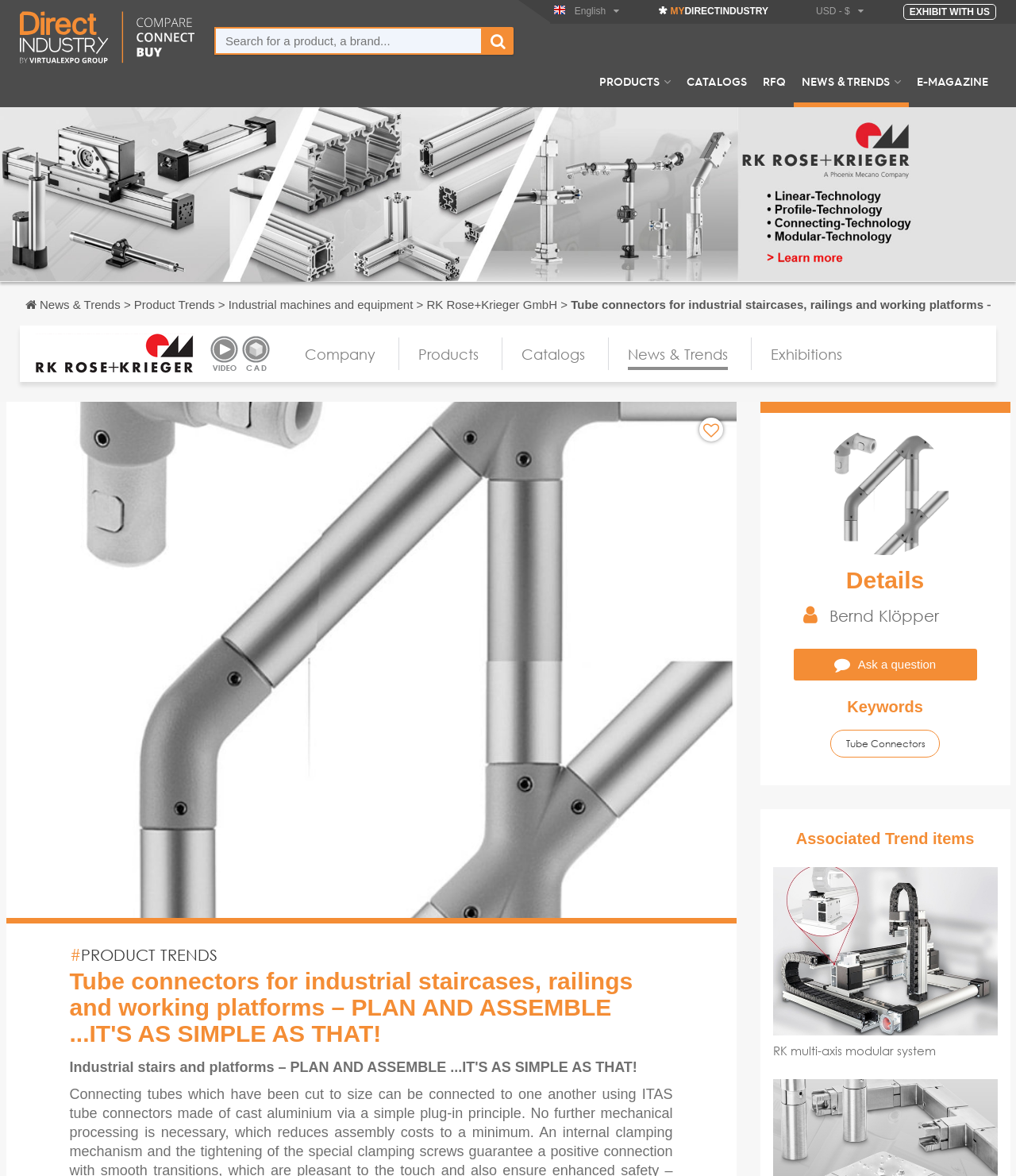Can you provide the bounding box coordinates for the element that should be clicked to implement the instruction: "Search for a product, a brand..."?

[0.211, 0.023, 0.475, 0.047]